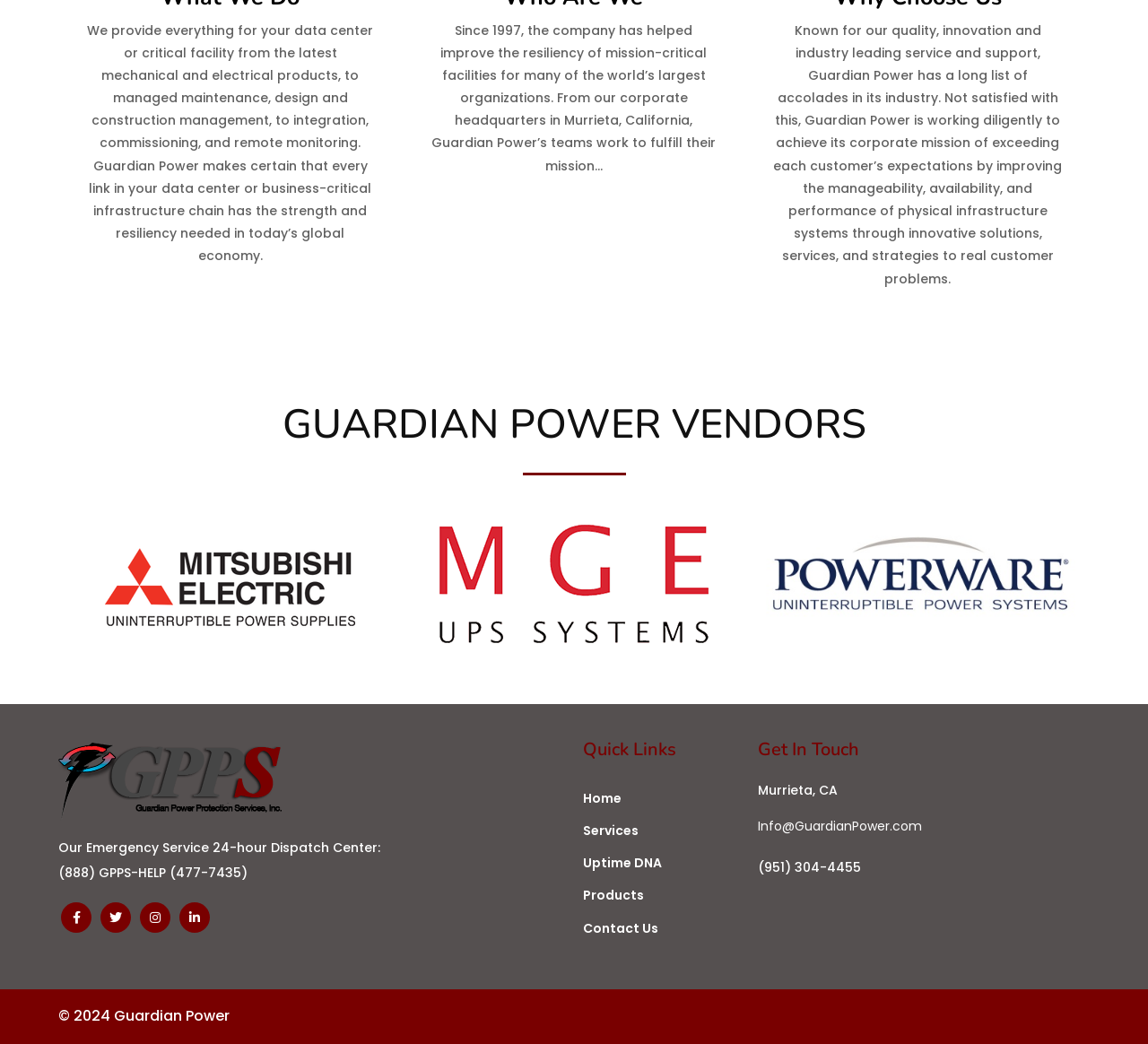Using the image as a reference, answer the following question in as much detail as possible:
Where is Guardian Power's corporate headquarters located?

According to the StaticText element with ID 285, Guardian Power's corporate headquarters is located in Murrieta, California.